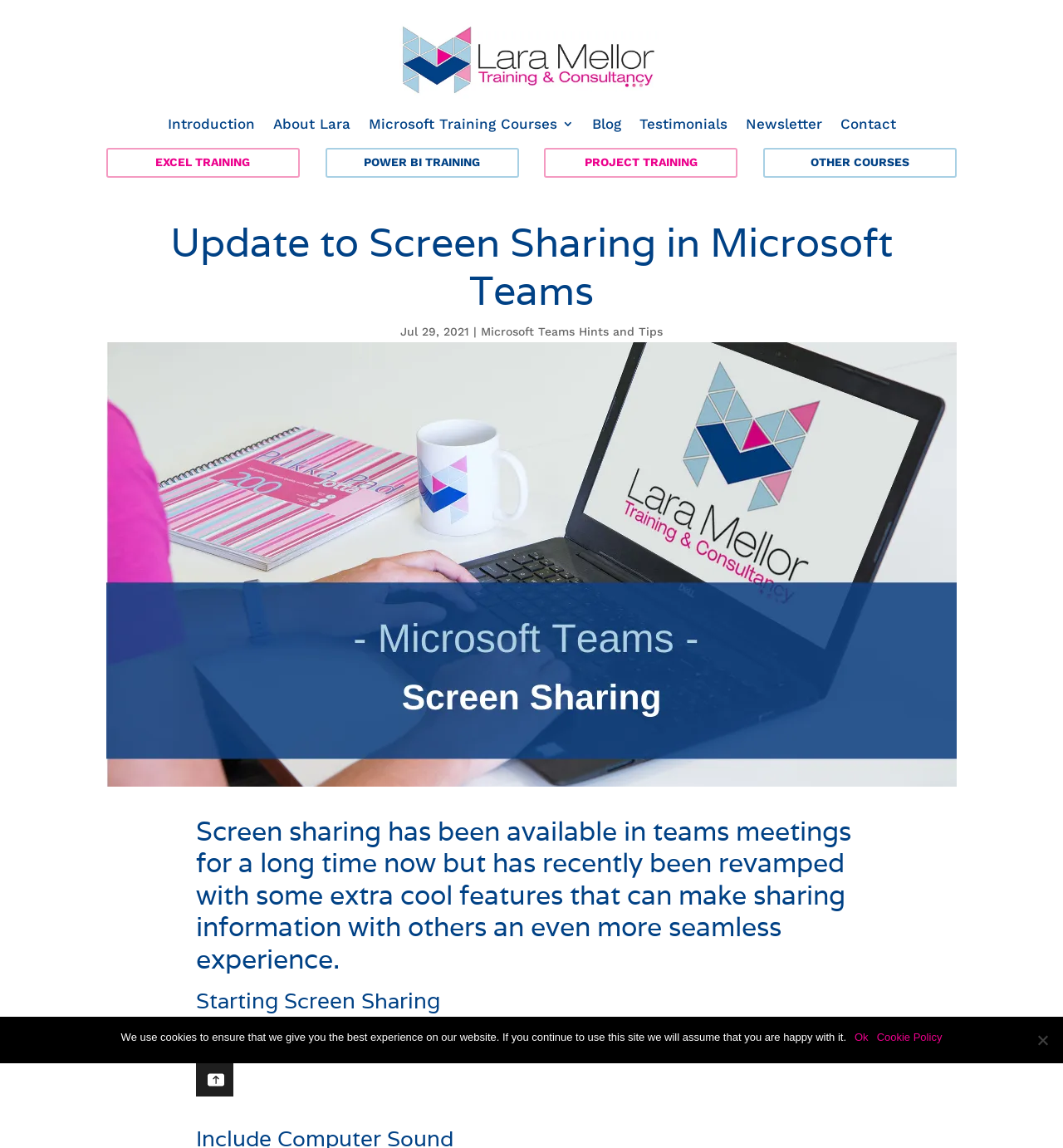Please identify the bounding box coordinates of the element on the webpage that should be clicked to follow this instruction: "Click on Microsoft Teams Hints and Tips". The bounding box coordinates should be given as four float numbers between 0 and 1, formatted as [left, top, right, bottom].

[0.452, 0.283, 0.623, 0.295]